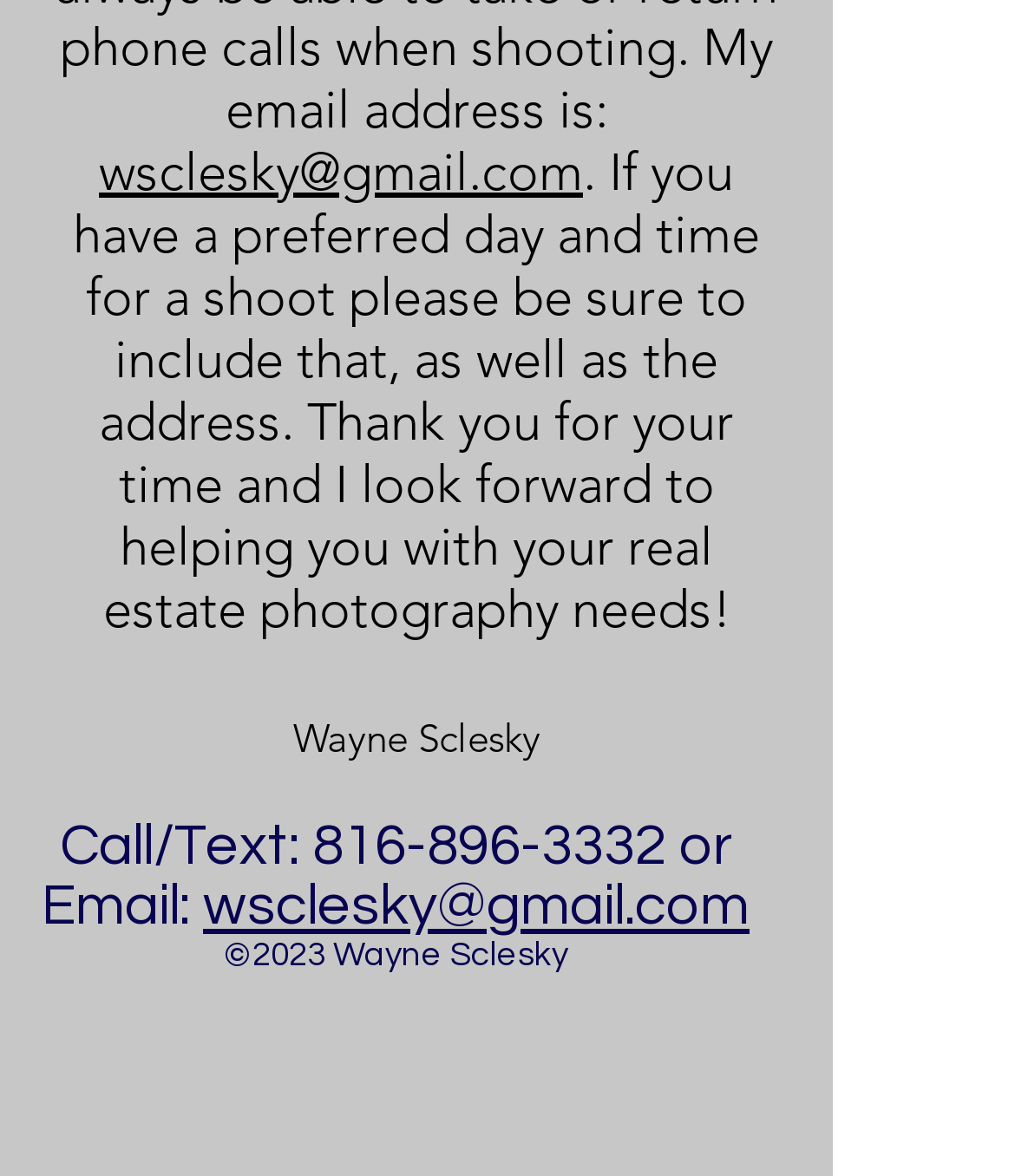Provide the bounding box coordinates of the HTML element described as: "wsclesky@gmail.com". The bounding box coordinates should be four float numbers between 0 and 1, i.e., [left, top, right, bottom].

[0.2, 0.746, 0.738, 0.797]